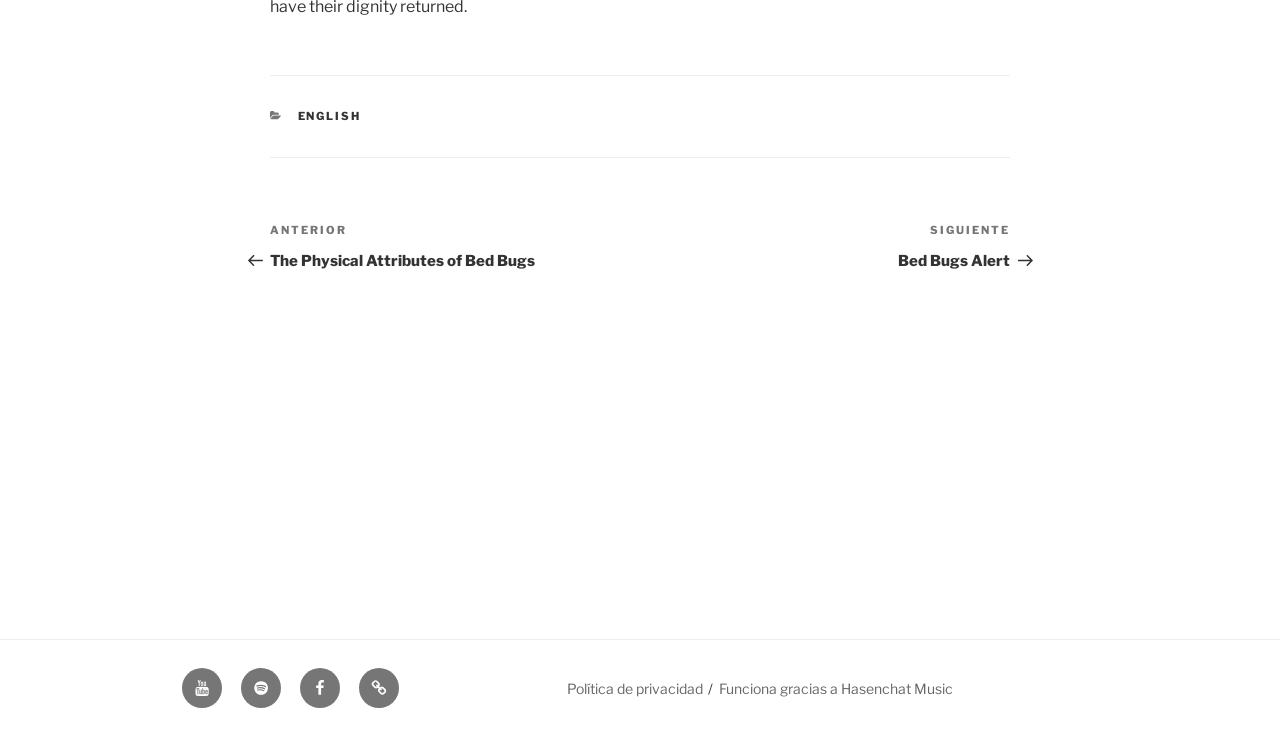Using the description "Funciona gracias a Hasenchat Music", predict the bounding box of the relevant HTML element.

[0.562, 0.923, 0.745, 0.946]